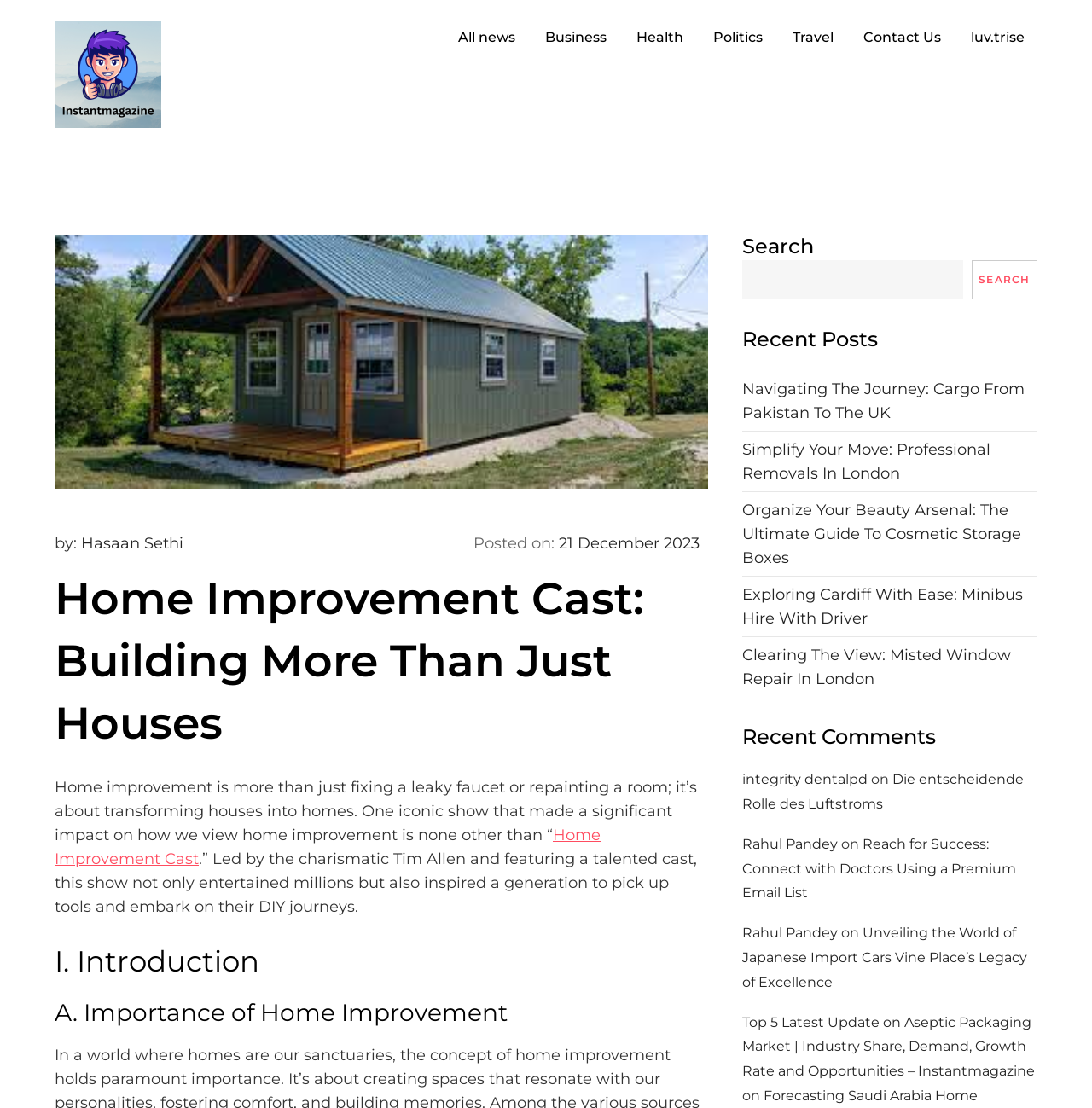Examine the screenshot and answer the question in as much detail as possible: What is the purpose of the search box?

The search box is located at the top right corner of the webpage, and it allows users to search for specific content within the website by typing keywords or phrases and clicking the 'Search' button.